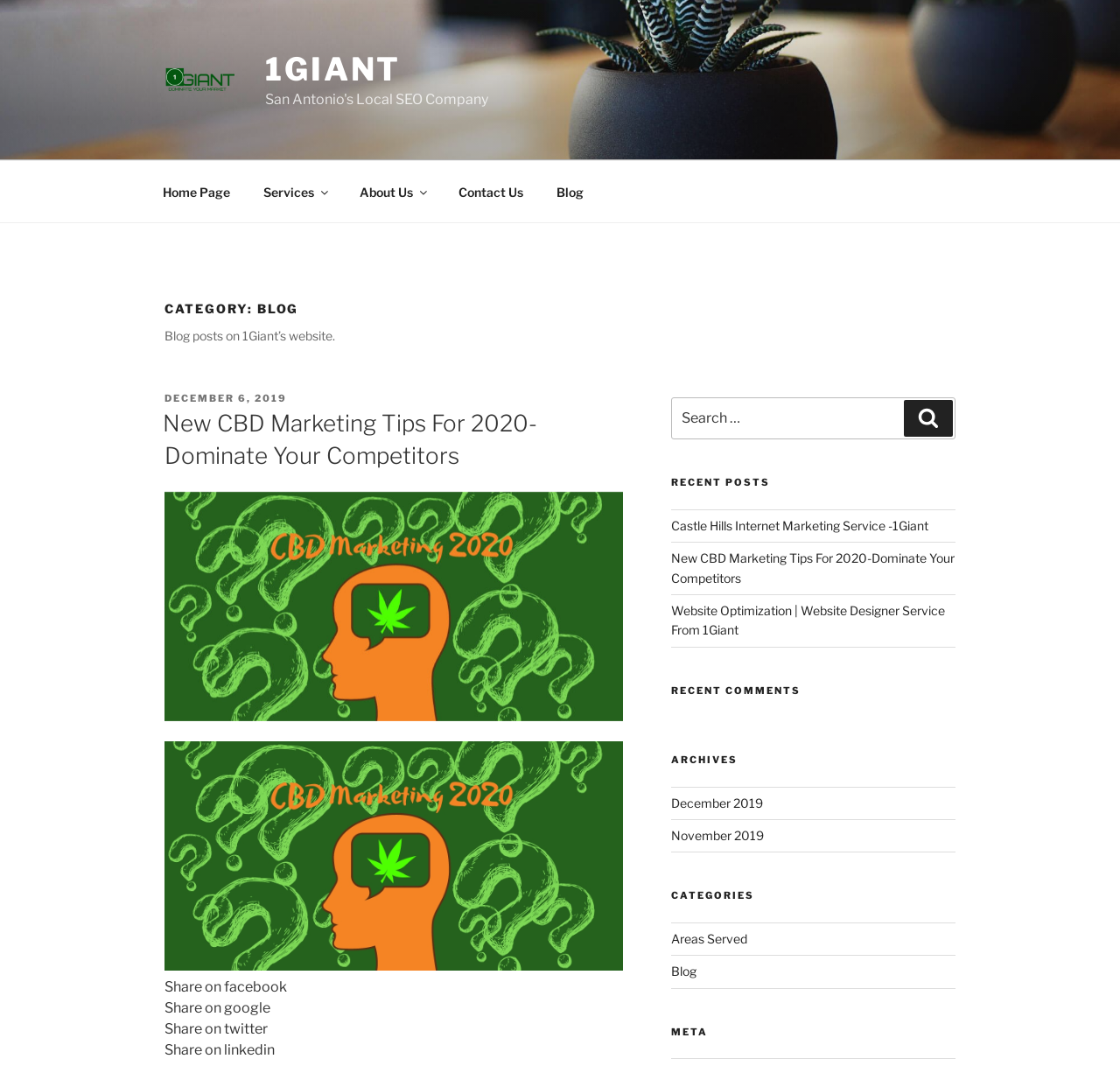Kindly determine the bounding box coordinates of the area that needs to be clicked to fulfill this instruction: "Click on the 'About Us' link".

[0.307, 0.16, 0.393, 0.2]